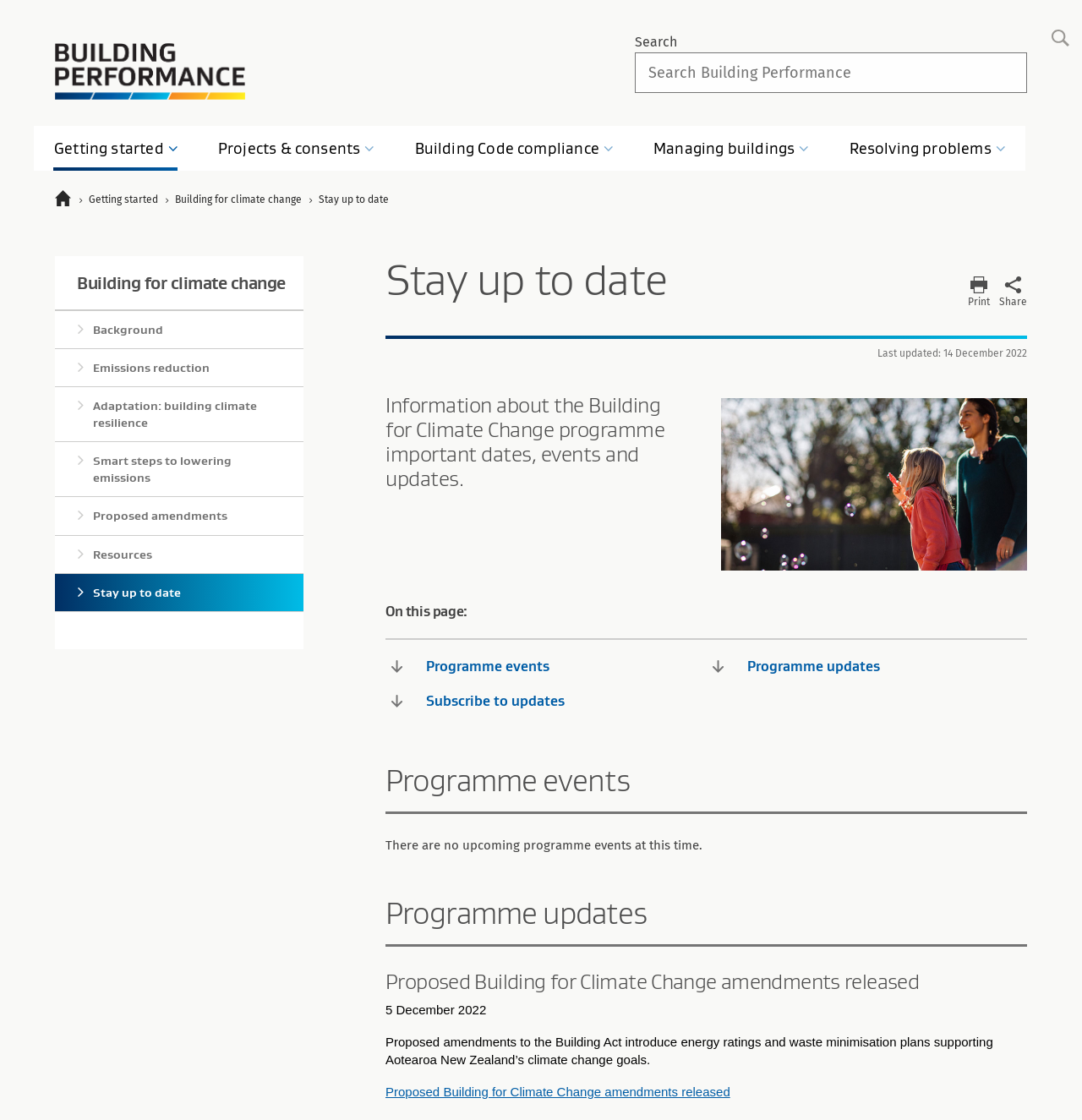What is the topic of the 'Programme updates' section?
Using the information presented in the image, please offer a detailed response to the question.

I looked at the heading element with the text 'Programme updates' and found a StaticText element below it with the text 'Proposed amendments to the Building Act introduce energy ratings and waste minimisation plans supporting Aotearoa New Zealand’s climate change goals.'